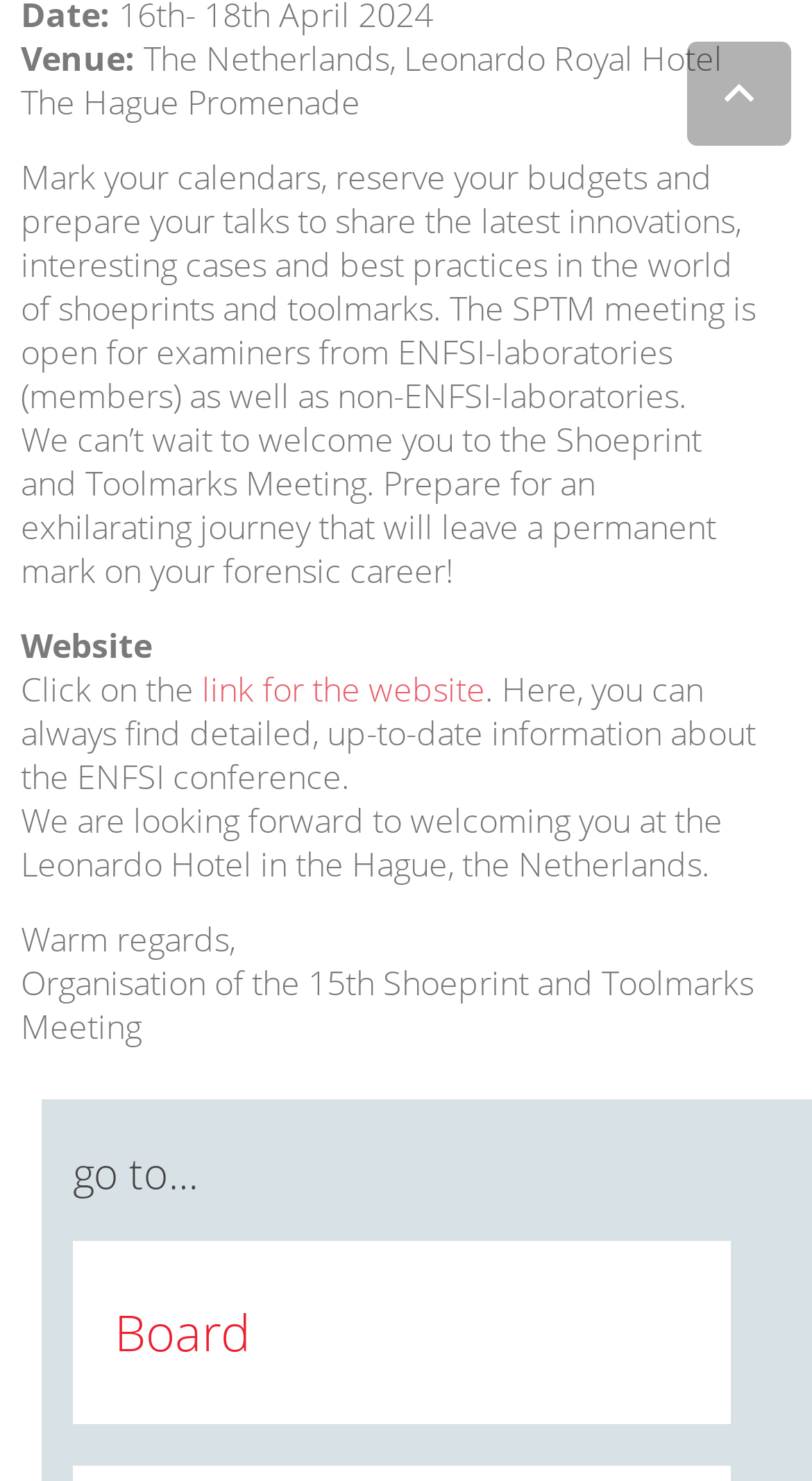Where is the Shoeprint and Toolmarks Meeting taking place?
Please look at the screenshot and answer using one word or phrase.

The Netherlands